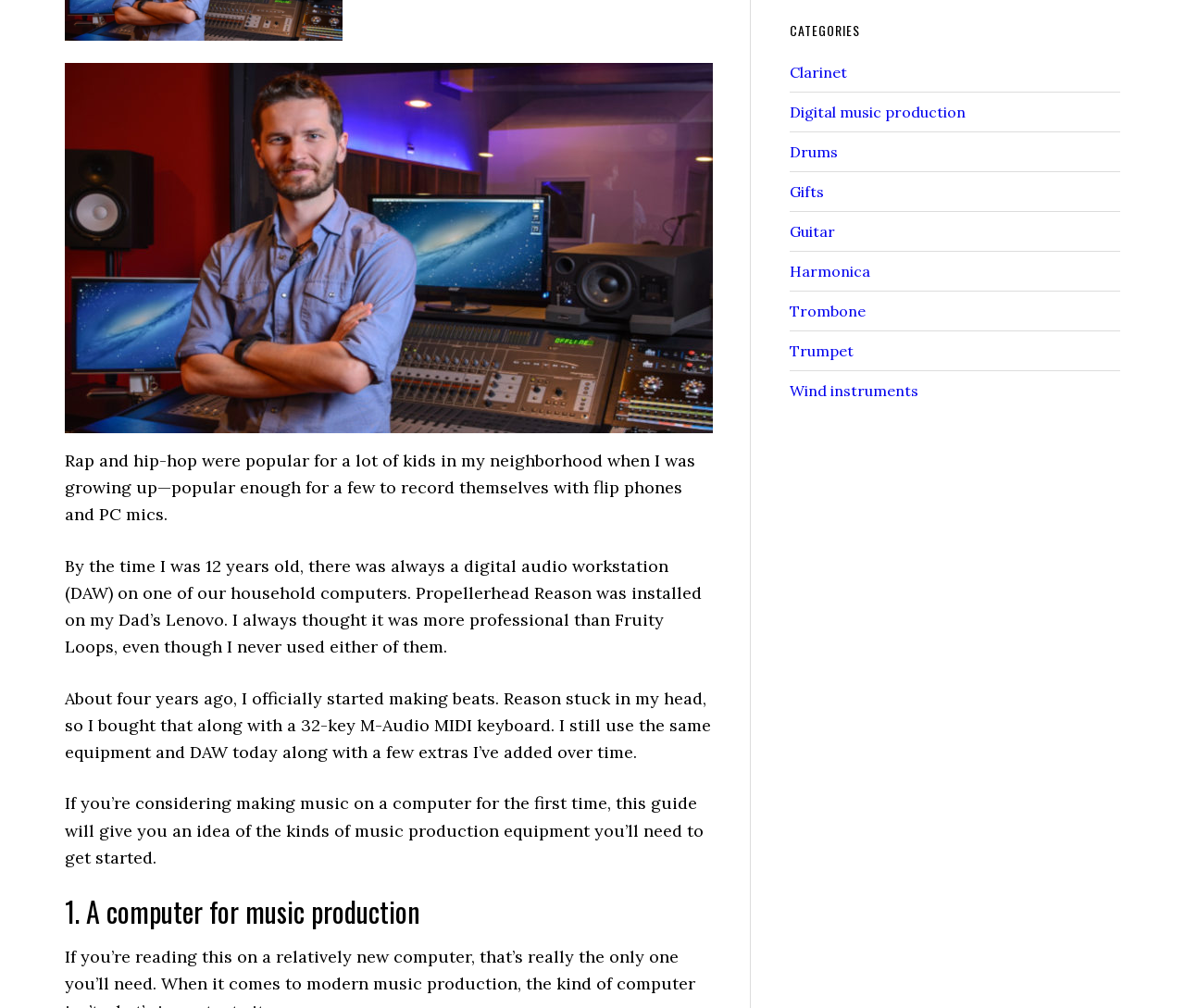Identify the bounding box for the UI element described as: "Digital music production". The coordinates should be four float numbers between 0 and 1, i.e., [left, top, right, bottom].

[0.666, 0.102, 0.815, 0.121]